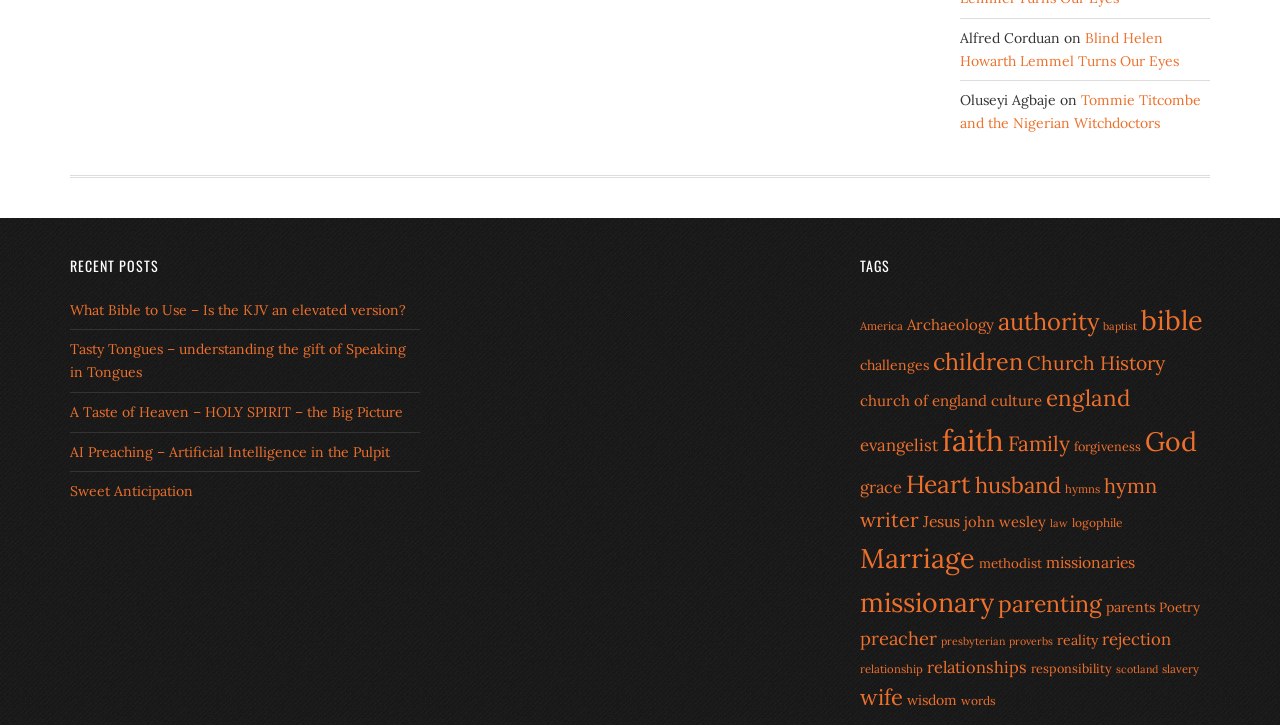Analyze the image and provide a detailed answer to the question: What is the name of the person mentioned at the top?

The name 'Alfred Corduan' is mentioned at the top of the webpage, which suggests that it might be the name of a person, possibly an author or a prominent figure.